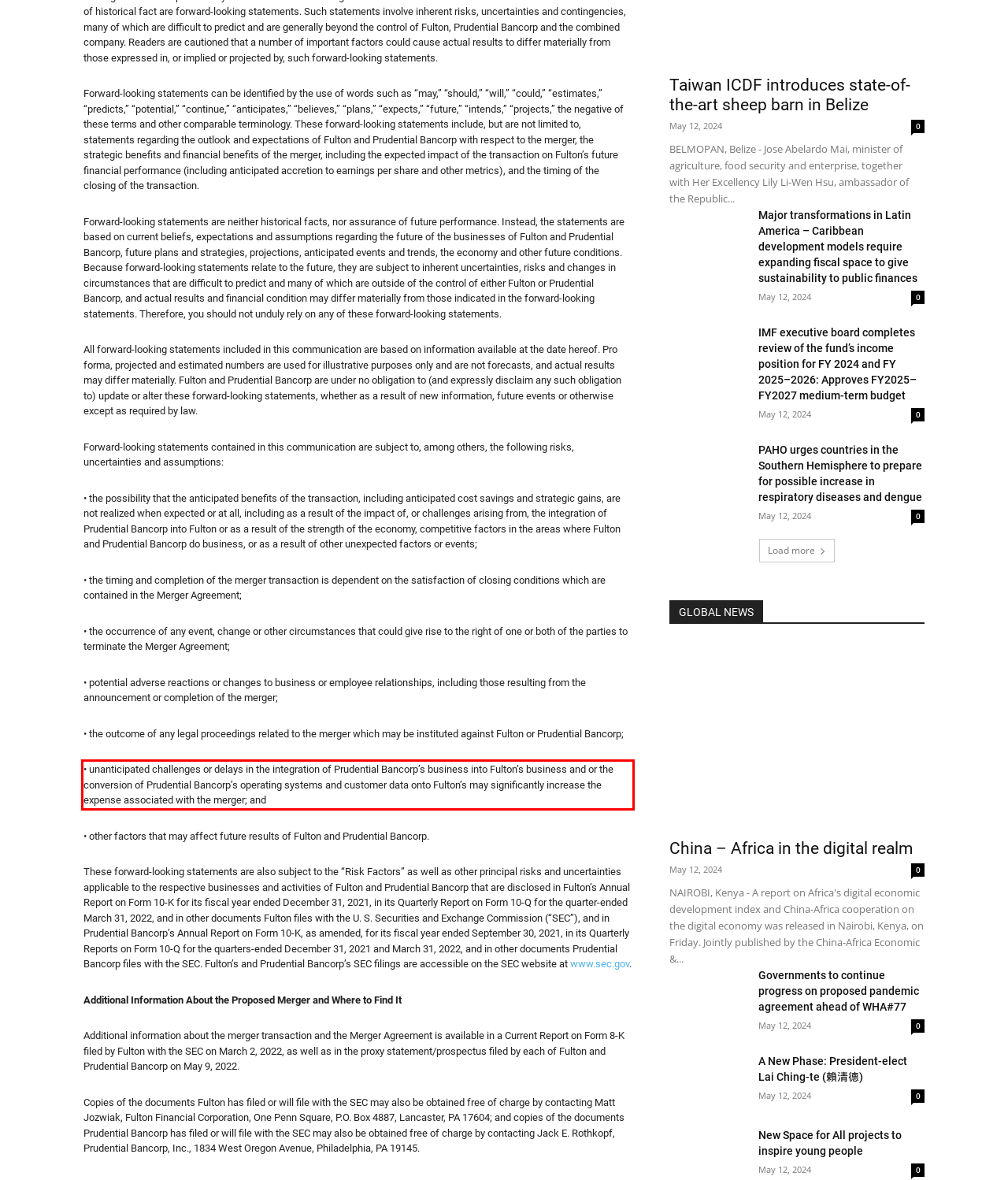You are looking at a screenshot of a webpage with a red rectangle bounding box. Use OCR to identify and extract the text content found inside this red bounding box.

• unanticipated challenges or delays in the integration of Prudential Bancorp’s business into Fulton’s business and or the conversion of Prudential Bancorp’s operating systems and customer data onto Fulton’s may significantly increase the expense associated with the merger; and